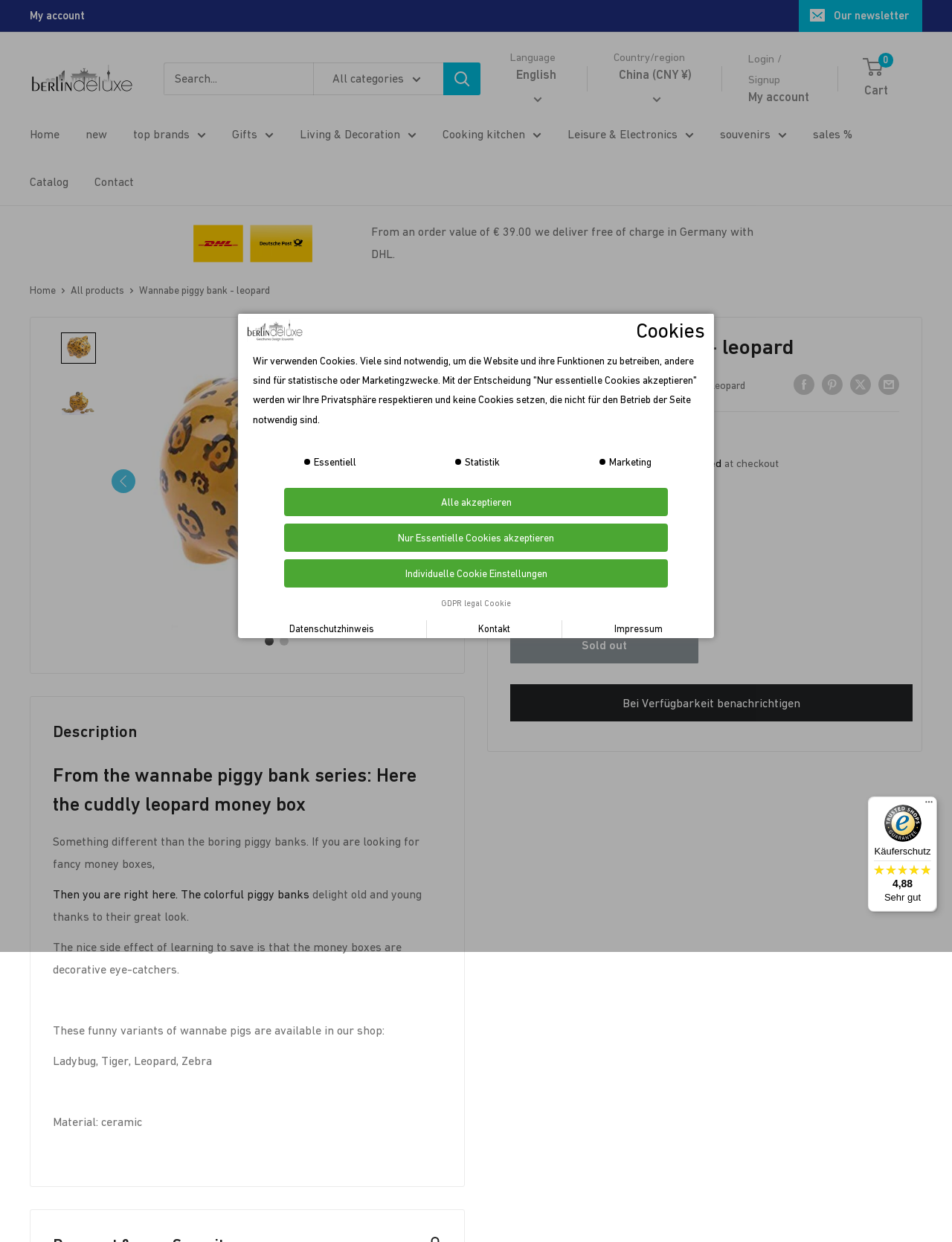Find the headline of the webpage and generate its text content.

Wannabe piggy bank - leopard